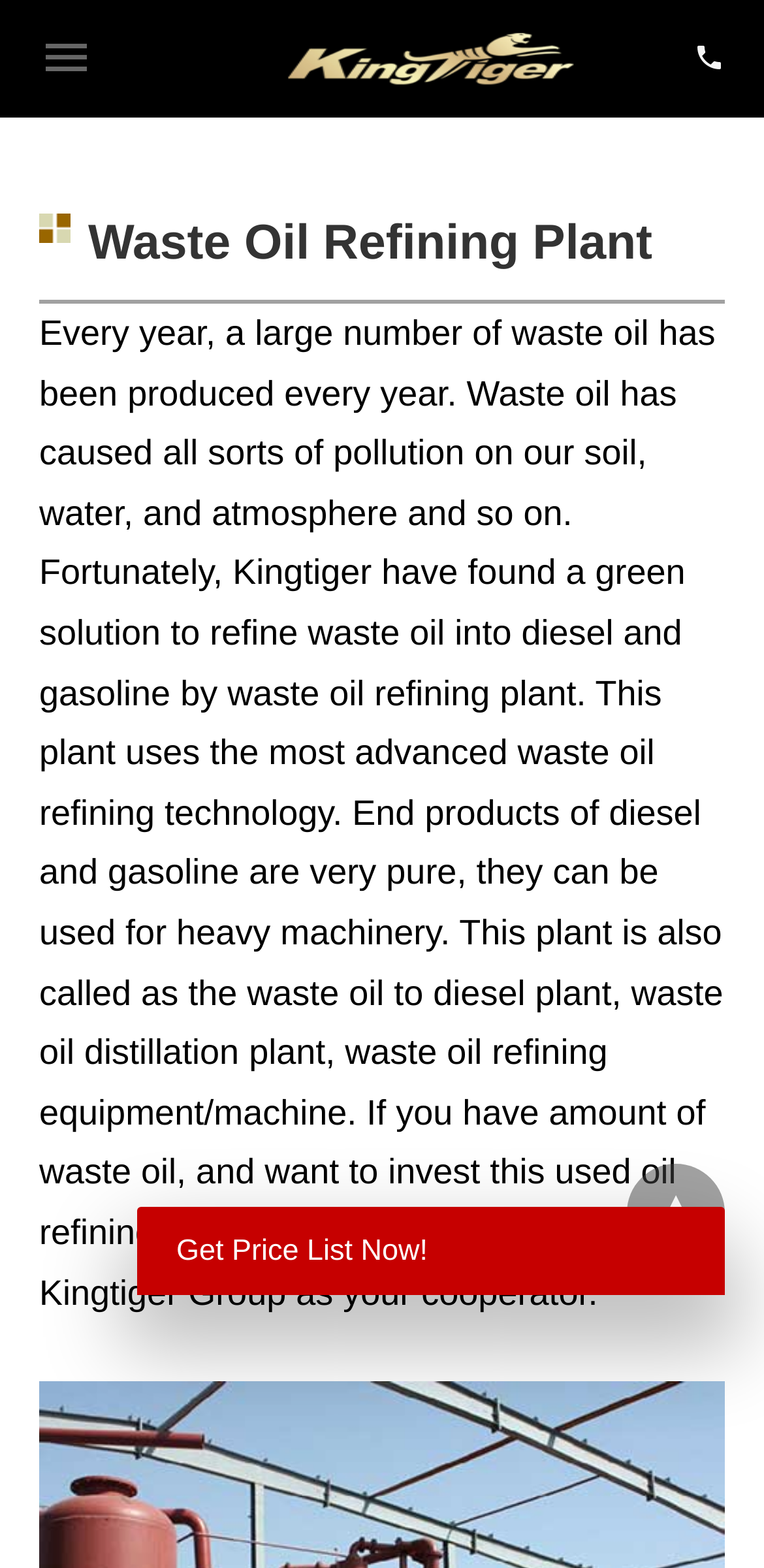Using the given element description, provide the bounding box coordinates (top-left x, top-left y, bottom-right x, bottom-right y) for the corresponding UI element in the screenshot: title="call telephone"

[0.908, 0.028, 0.949, 0.049]